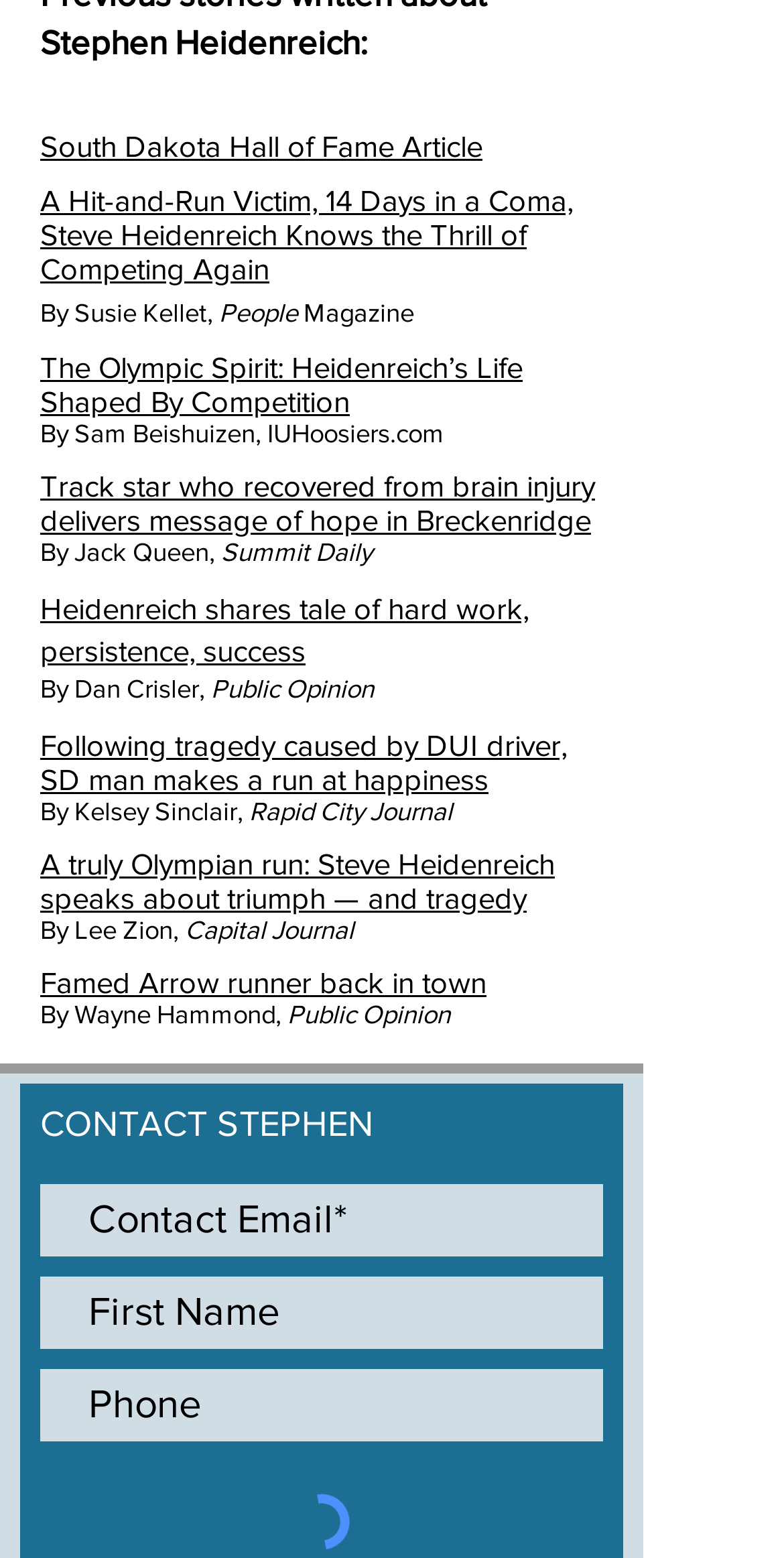Please provide a comprehensive response to the question based on the details in the image: What is the purpose of the 'CONTACT STEPHEN' heading?

The 'CONTACT STEPHEN' heading is followed by three textboxes, including 'Contact Email*', 'First Name', and 'Phone', which suggests that the purpose of this heading is to provide a way for users to contact Stephen.